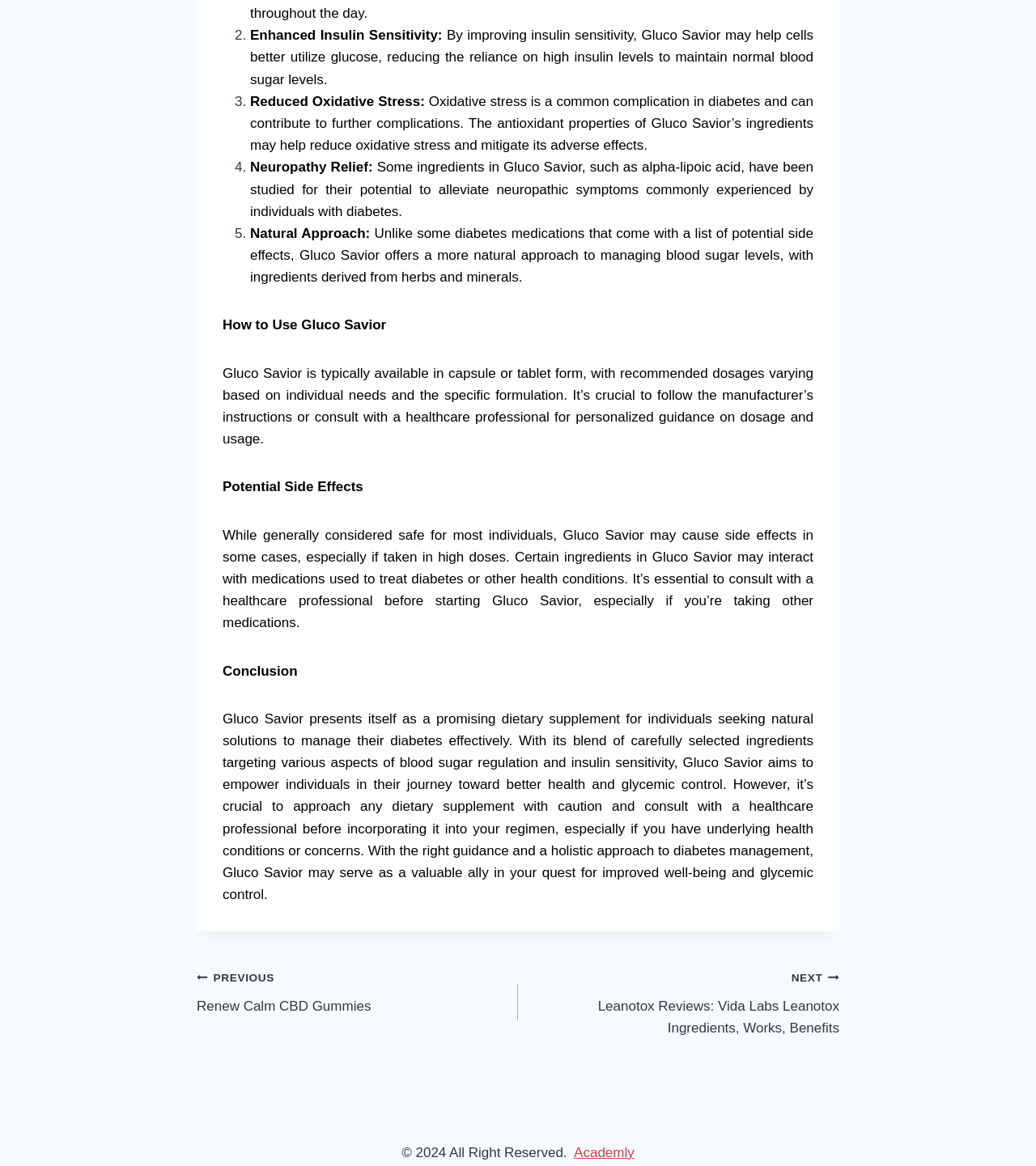Provide a short, one-word or phrase answer to the question below:
What is the recommended way to use Gluco Savior?

Follow manufacturer's instructions